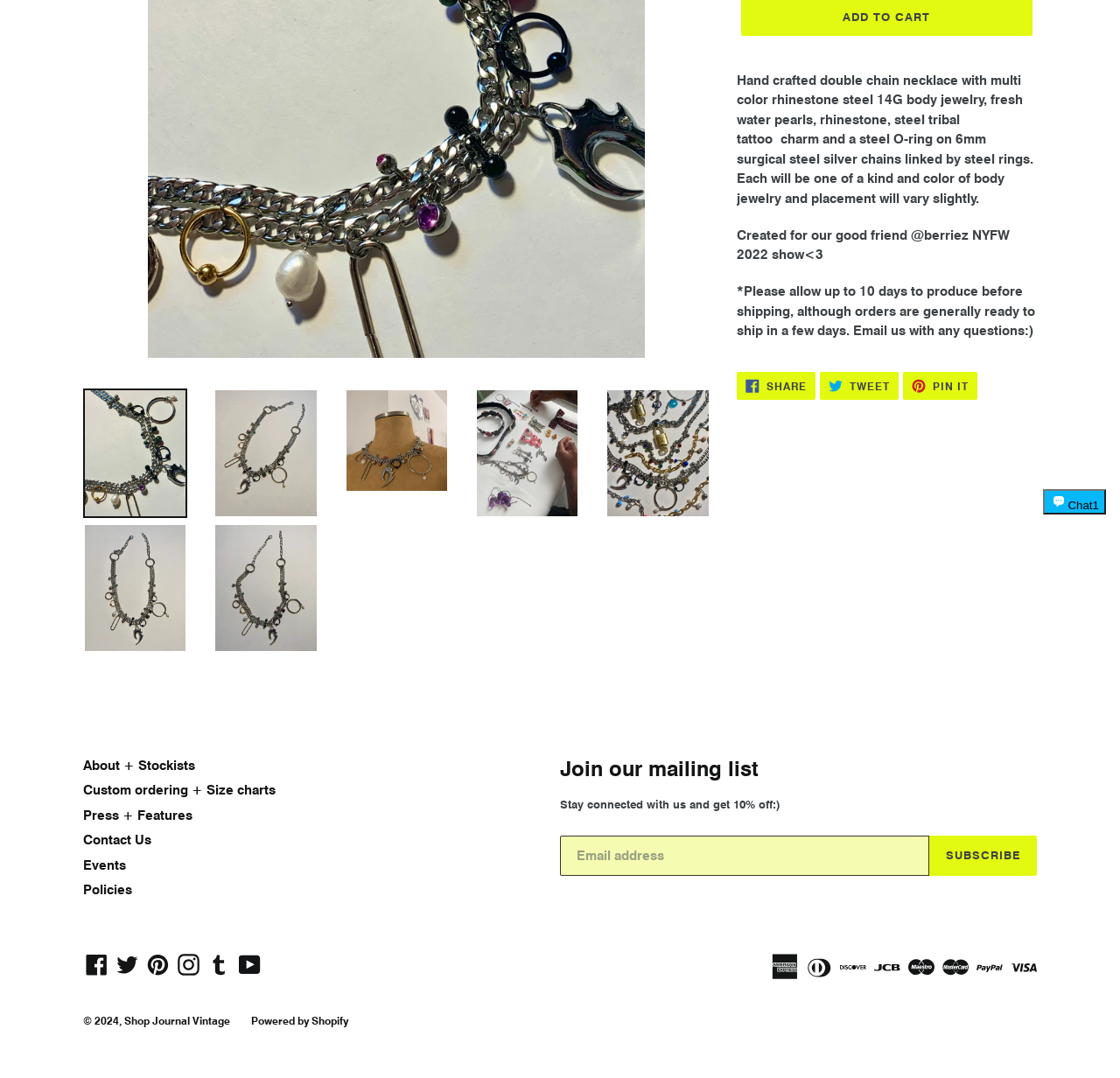Can you find the bounding box coordinates for the UI element given this description: "de.innovationgate.wgapi.eventthread.sleeptime"? Provide the coordinates as four float numbers between 0 and 1: [left, top, right, bottom].

None